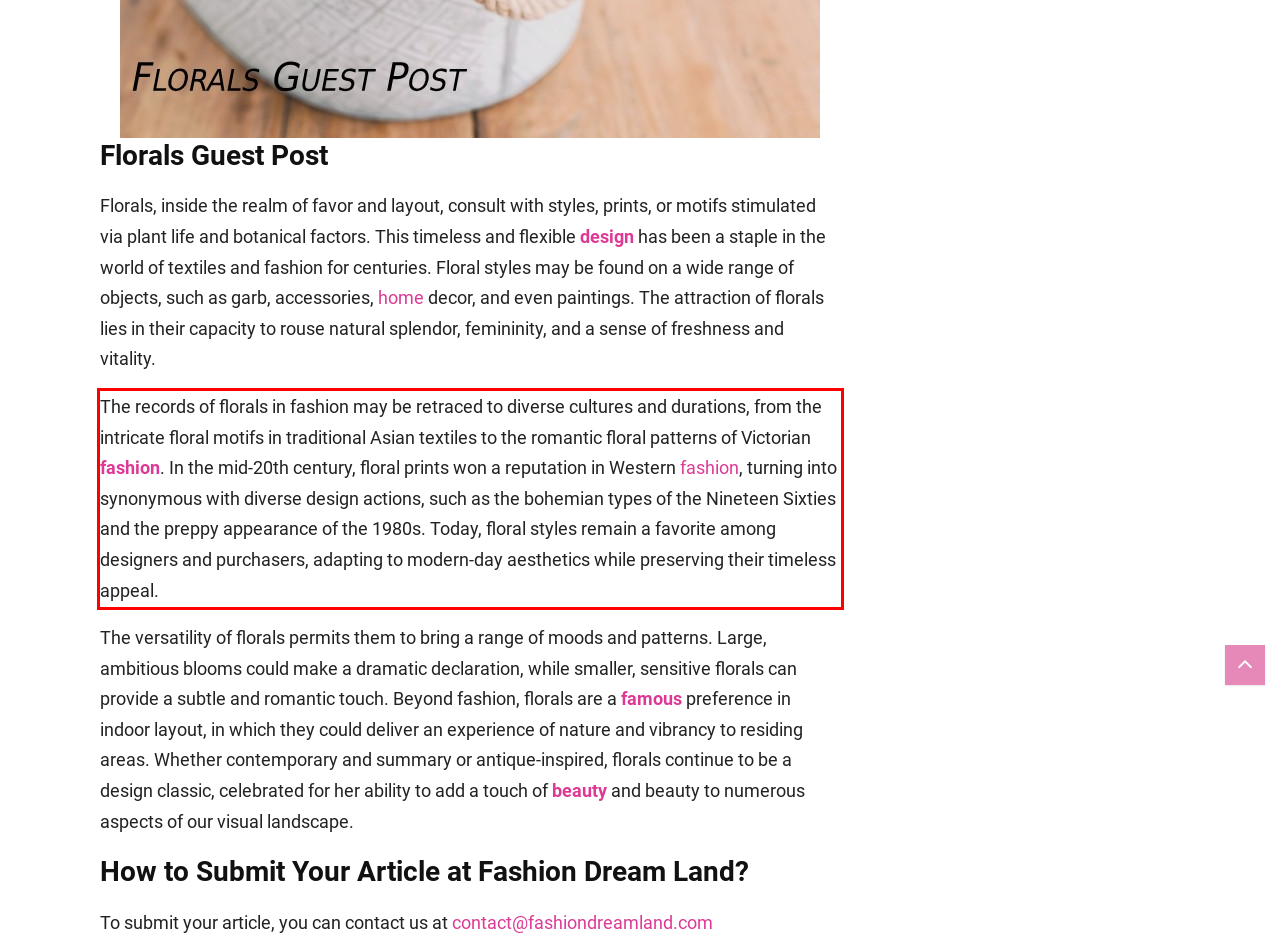Using the provided screenshot of a webpage, recognize and generate the text found within the red rectangle bounding box.

The records of florals in fashion may be retraced to diverse cultures and durations, from the intricate floral motifs in traditional Asian textiles to the romantic floral patterns of Victorian fashion. In the mid-20th century, floral prints won a reputation in Western fashion, turning into synonymous with diverse design actions, such as the bohemian types of the Nineteen Sixties and the preppy appearance of the 1980s. Today, floral styles remain a favorite among designers and purchasers, adapting to modern-day aesthetics while preserving their timeless appeal.